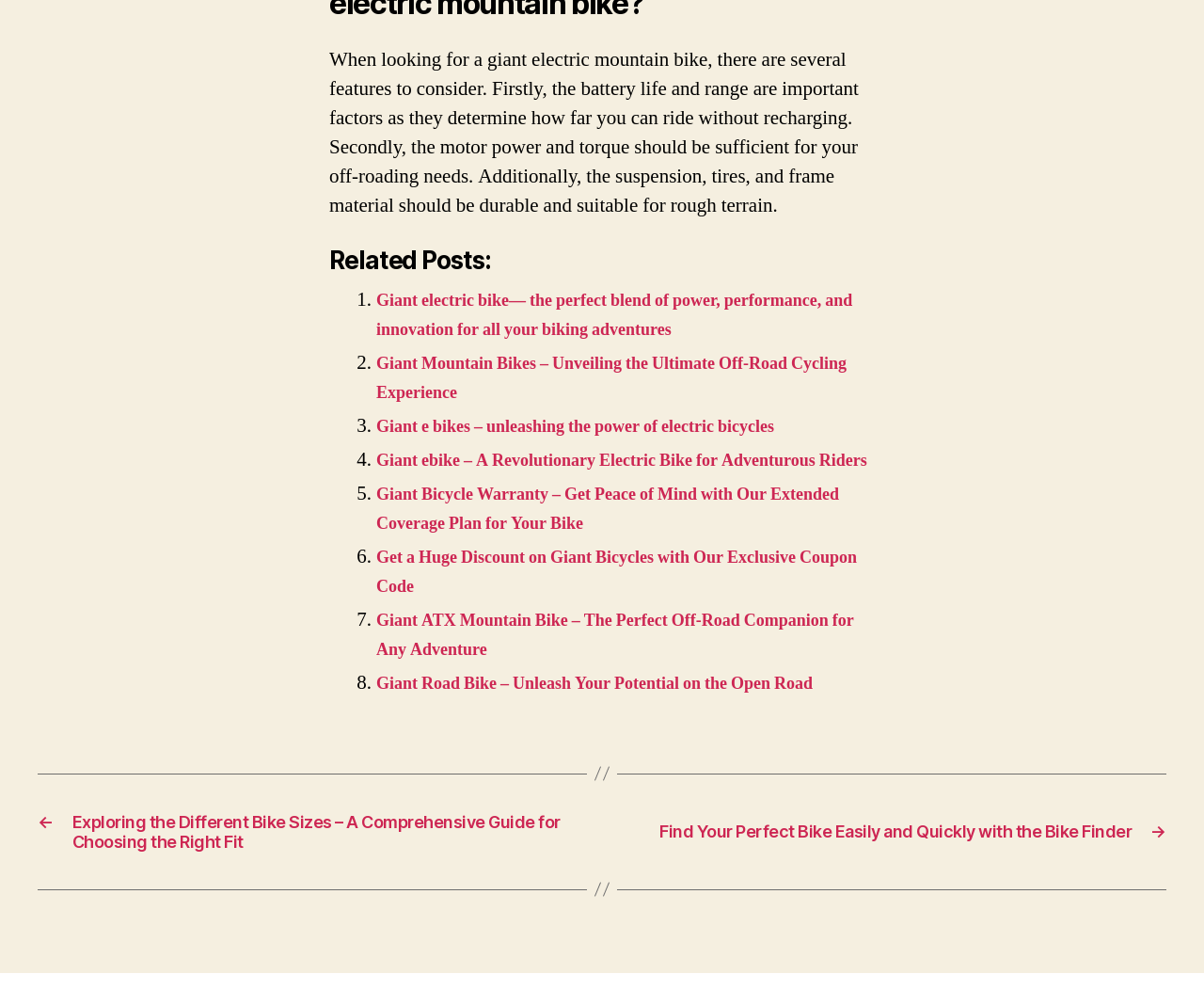Determine the bounding box coordinates of the section to be clicked to follow the instruction: "Read the Weekly Review". The coordinates should be given as four float numbers between 0 and 1, formatted as [left, top, right, bottom].

None